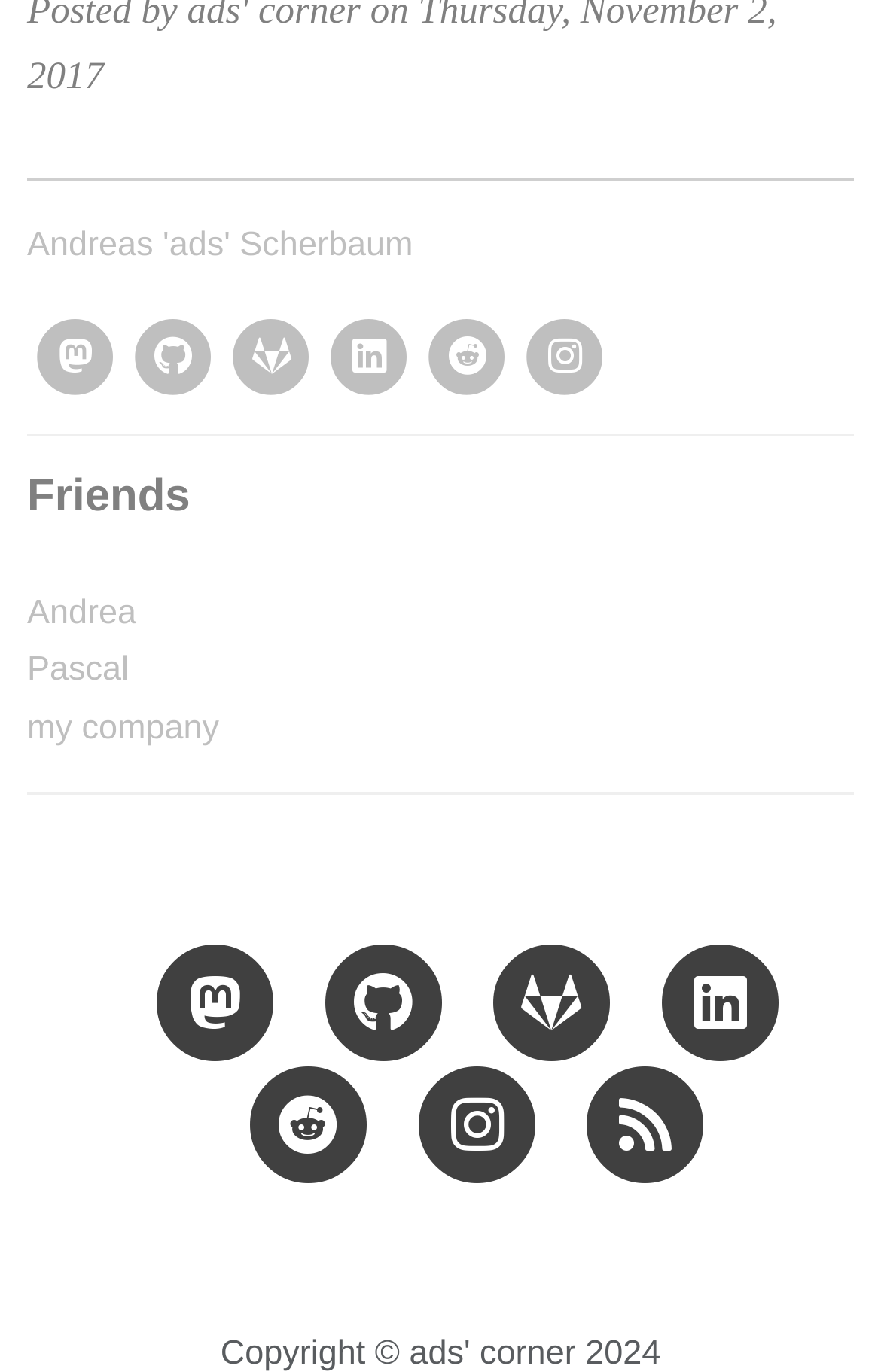What is the category of links below the 'Friends' heading?
Refer to the image and respond with a one-word or short-phrase answer.

Personal connections